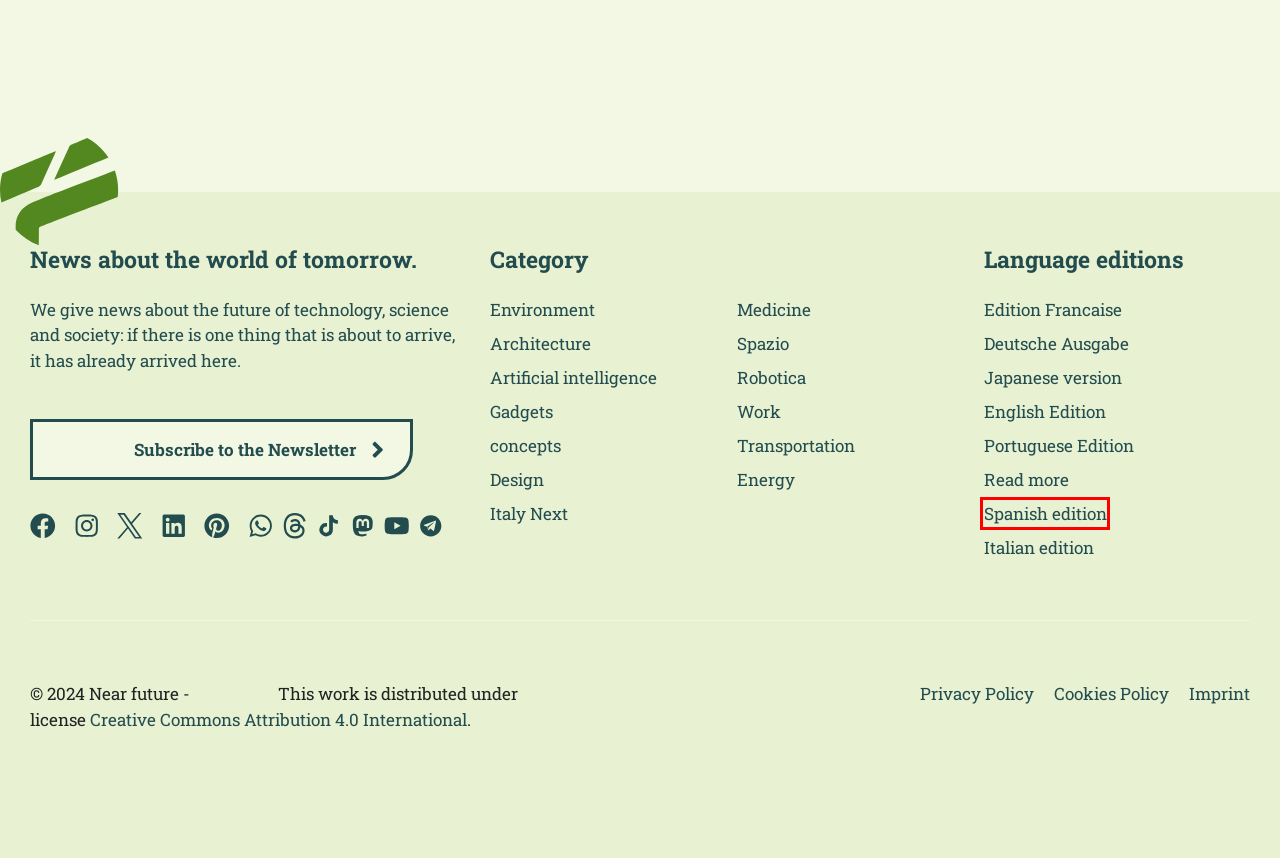Examine the screenshot of a webpage with a red bounding box around an element. Then, select the webpage description that best represents the new page after clicking the highlighted element. Here are the descriptions:
A. Searched for artificial intelligence | Near future
B. Inicio | Futuro cercano
C. Architecture Archives | Near future
D. You searched for design | Near future
E. Robotics Archives | Near future
F. Newsletters | Near future
G. Futuro Prossimo :verified: (@futuroprossimo@mastodon.uno) - Mastodon Uno Social - Italia
H. Looking for work | Near future

B